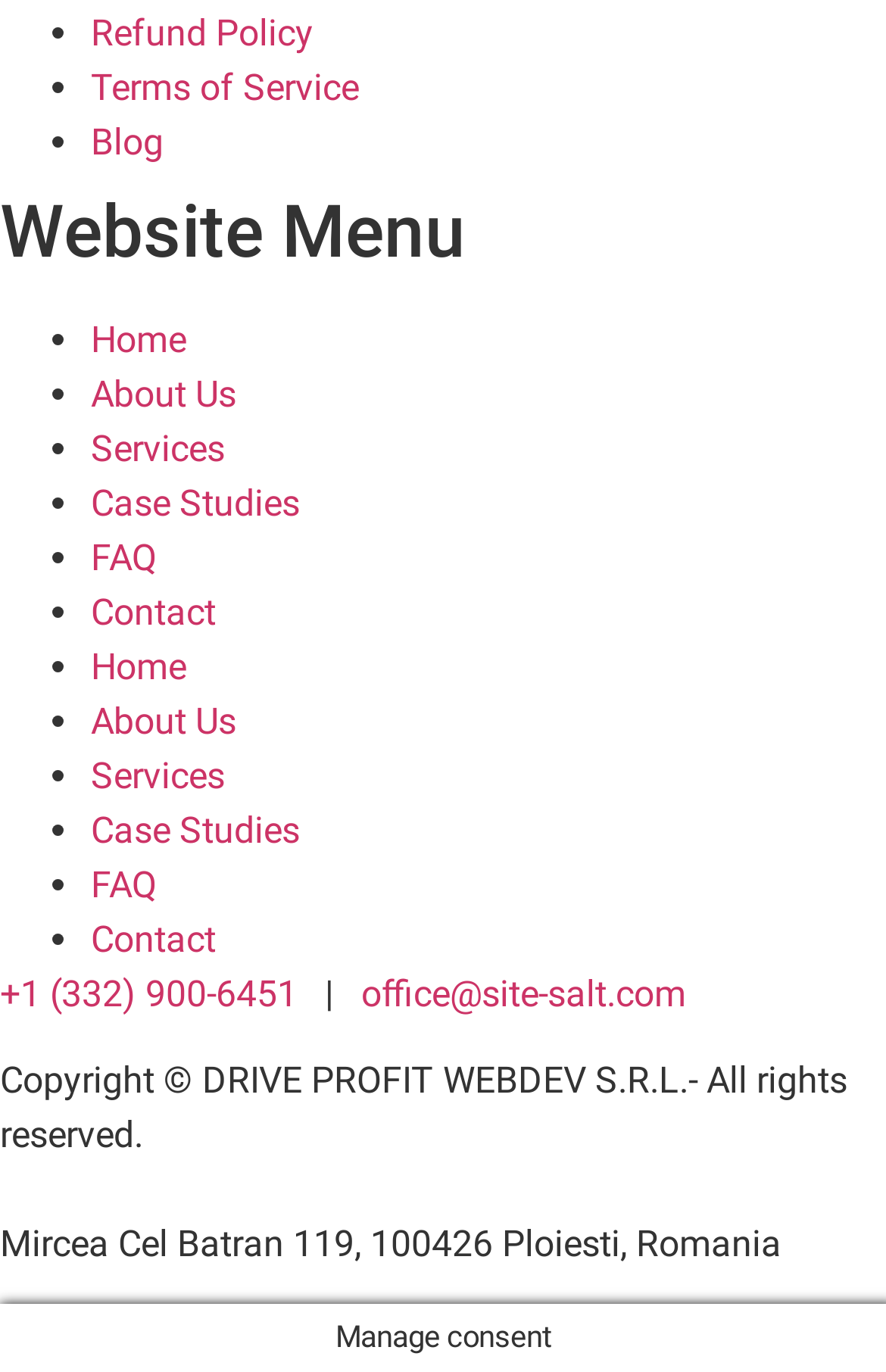Please provide a comprehensive response to the question below by analyzing the image: 
What is the phone number on the webpage?

I found the phone number on the webpage, which is '+1 (332) 900-6451', located below the 'Website Menu' section.